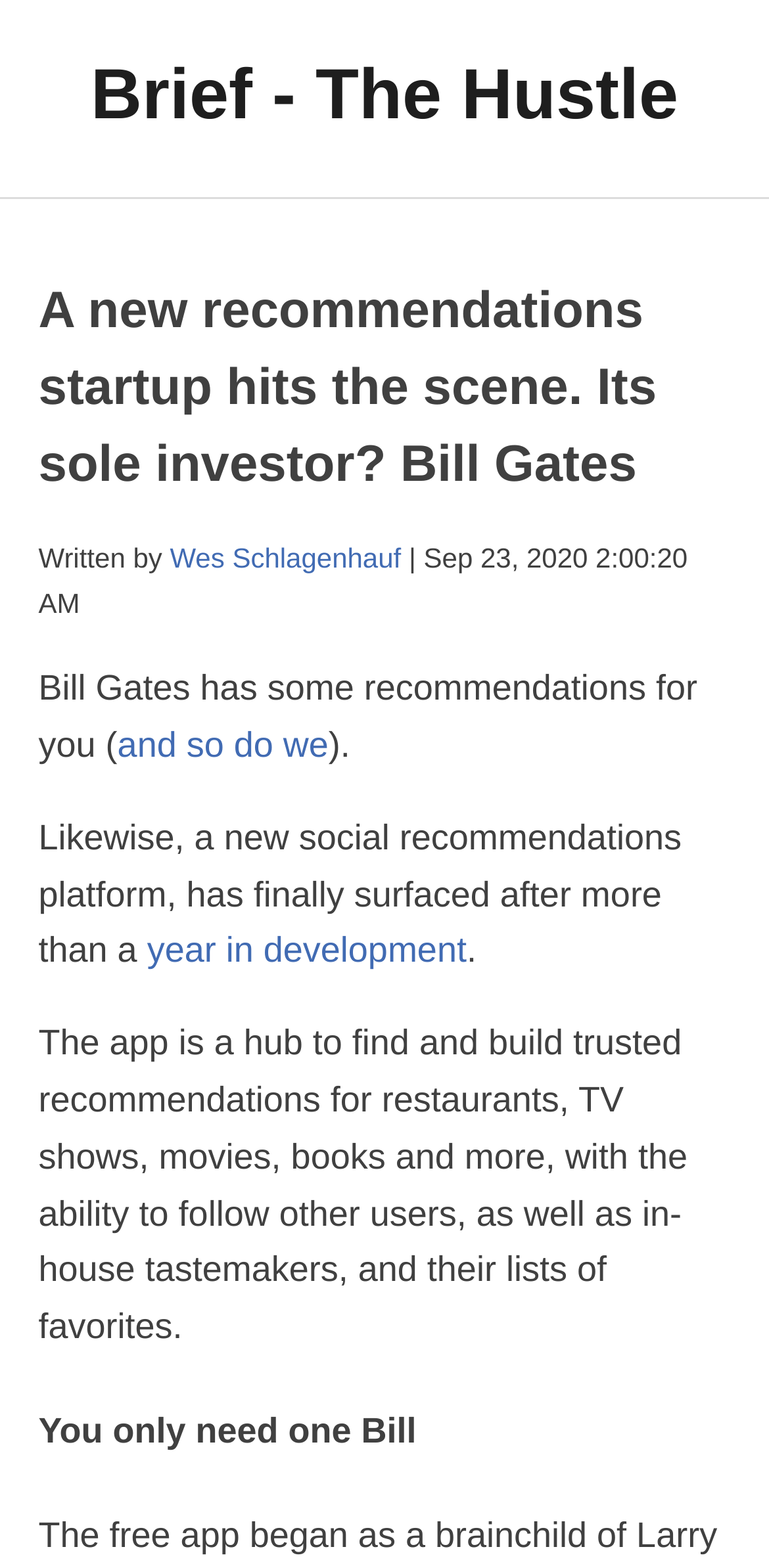What is the name of the author of this article?
Provide a short answer using one word or a brief phrase based on the image.

Wes Schlagenhauf